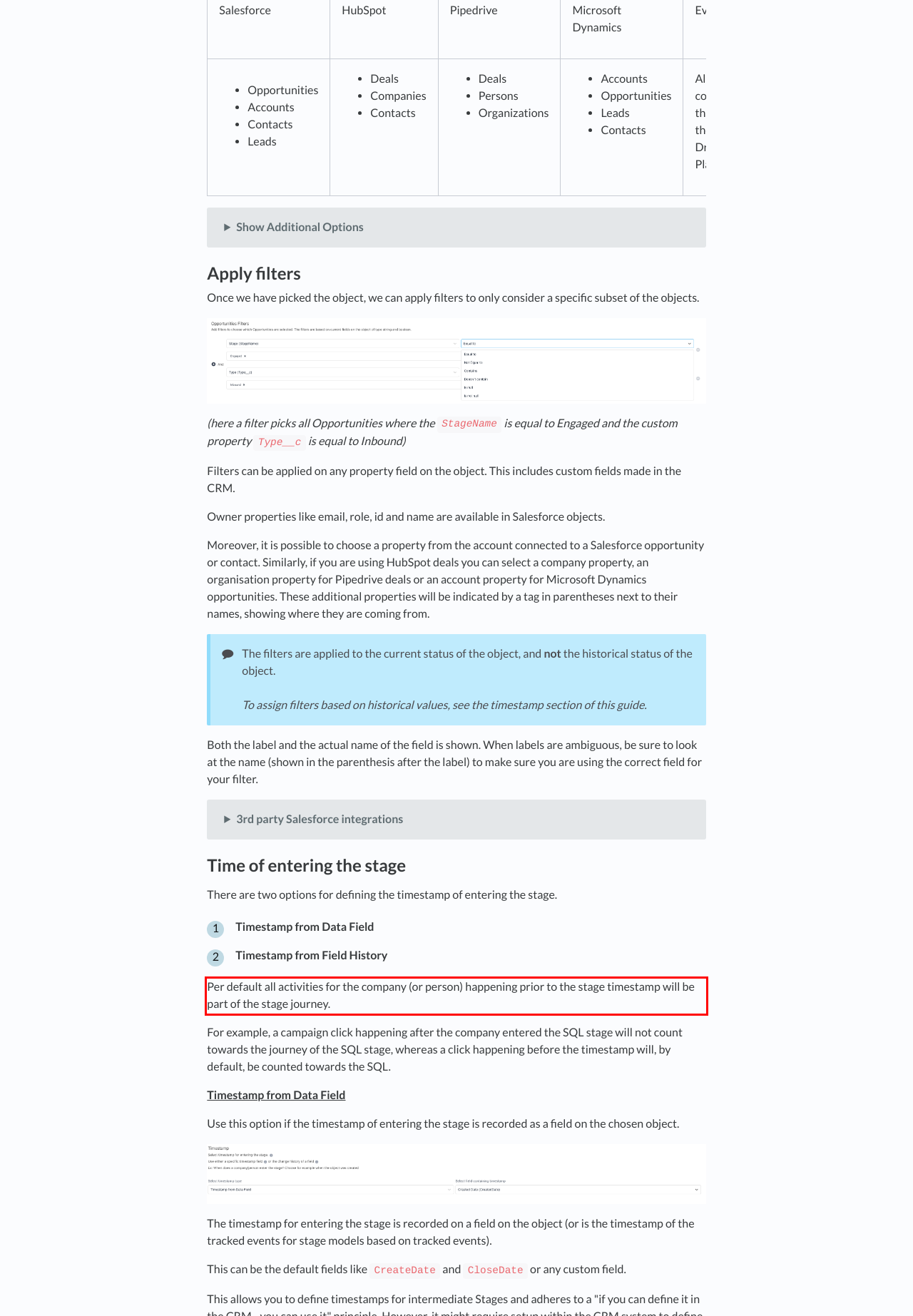Please examine the webpage screenshot and extract the text within the red bounding box using OCR.

Per default all activities for the company (or person) happening prior to the stage timestamp will be part of the stage journey.